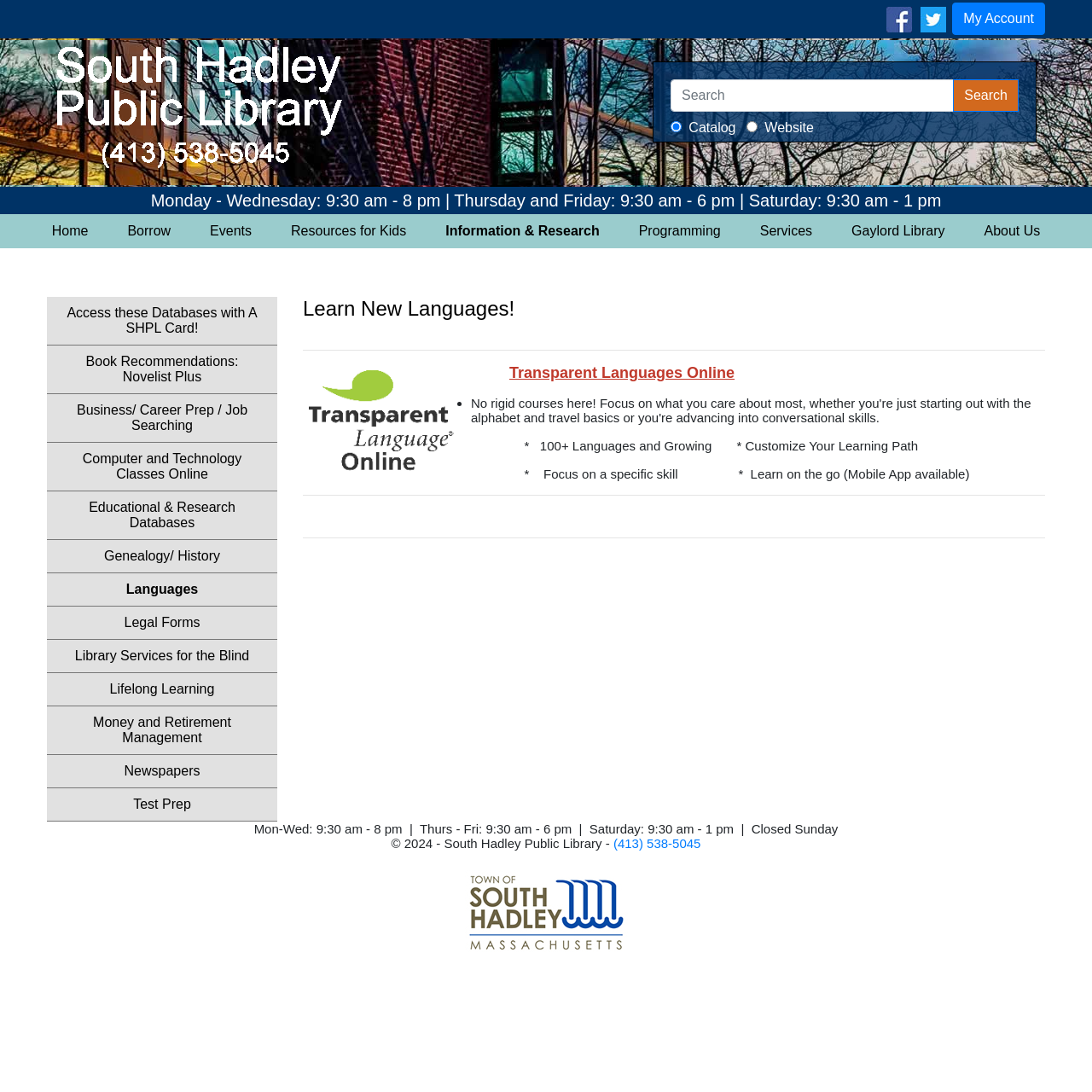How many languages are available on the language learning platform?
Using the image, provide a detailed and thorough answer to the question.

I found the answer by looking at the text on the webpage, which mentions that the language learning platform has '100+ Languages and Growing'.